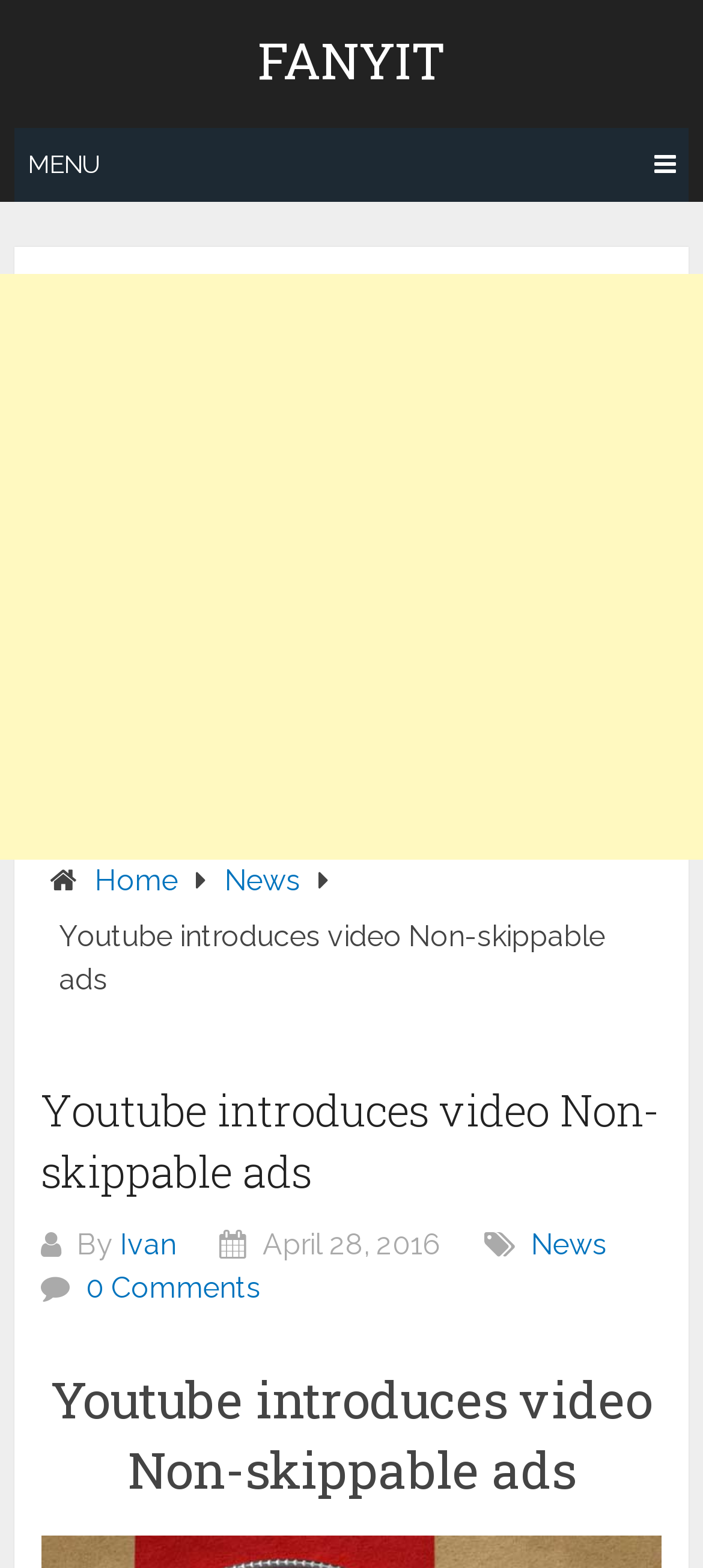How many links are there in the menu?
Look at the image and respond to the question as thoroughly as possible.

The menu can be found by looking at the element with the text 'MENU' and an icon. Below this element, there are three links: 'Home', 'News', and another 'News' link. Therefore, there are three links in the menu.